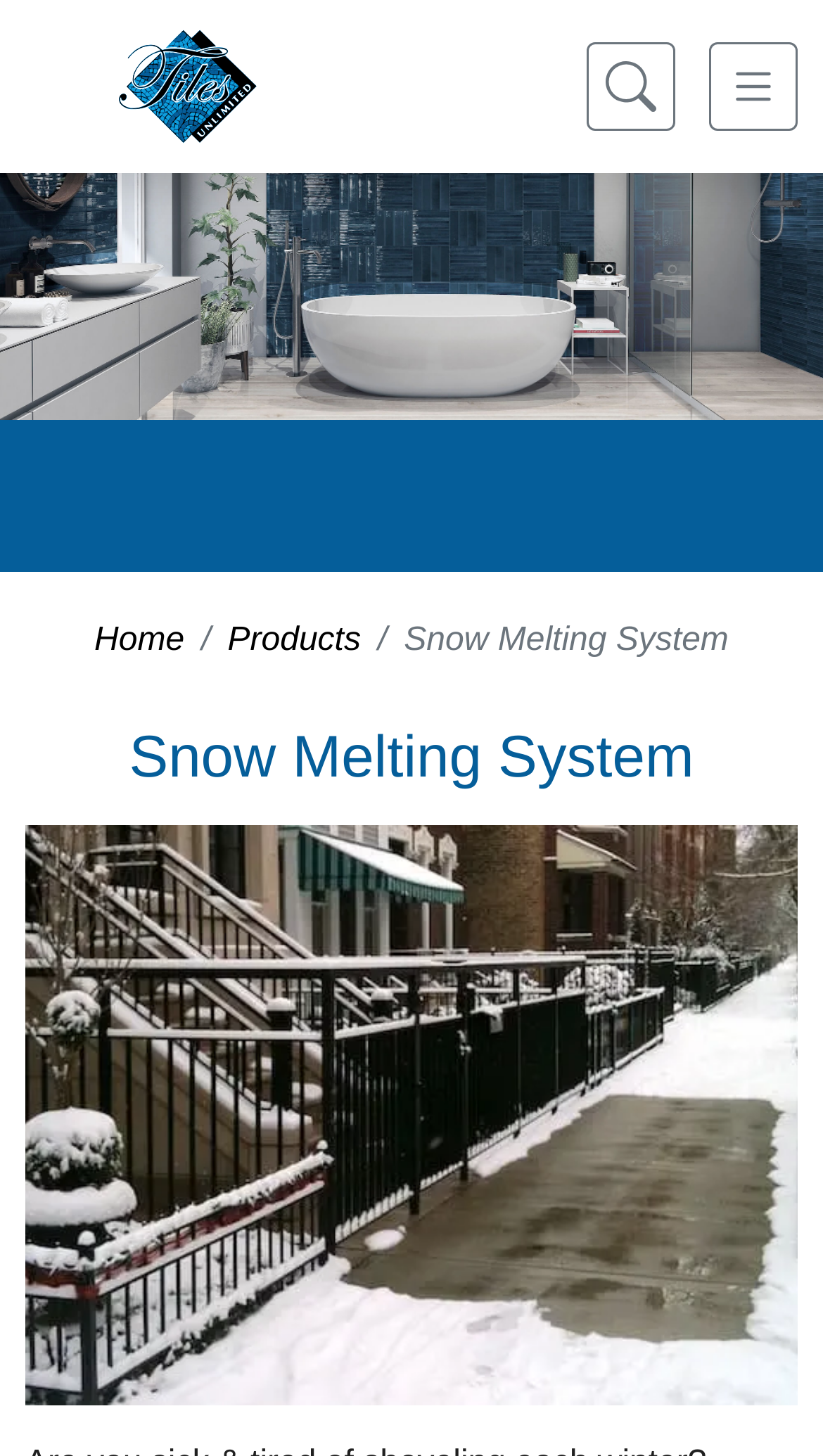What type of image is displayed on the webpage?
Please answer the question with as much detail as possible using the screenshot.

A large image is displayed below the breadcrumb navigation, which appears to be a product image related to the Snow Melting System, as it is labeled with the same text.